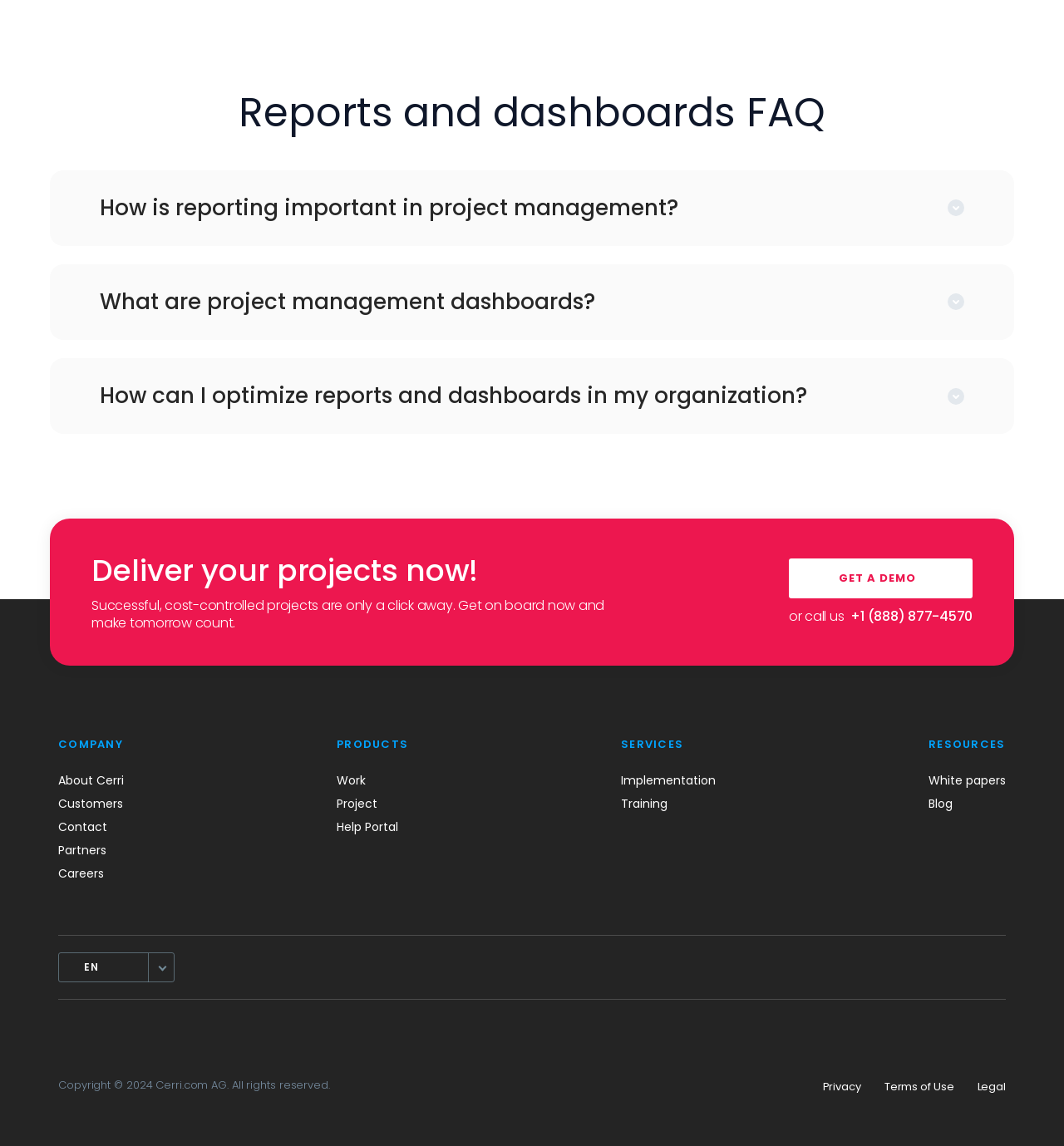Could you find the bounding box coordinates of the clickable area to complete this instruction: "Click on 'About Cerri'"?

[0.055, 0.671, 0.116, 0.691]